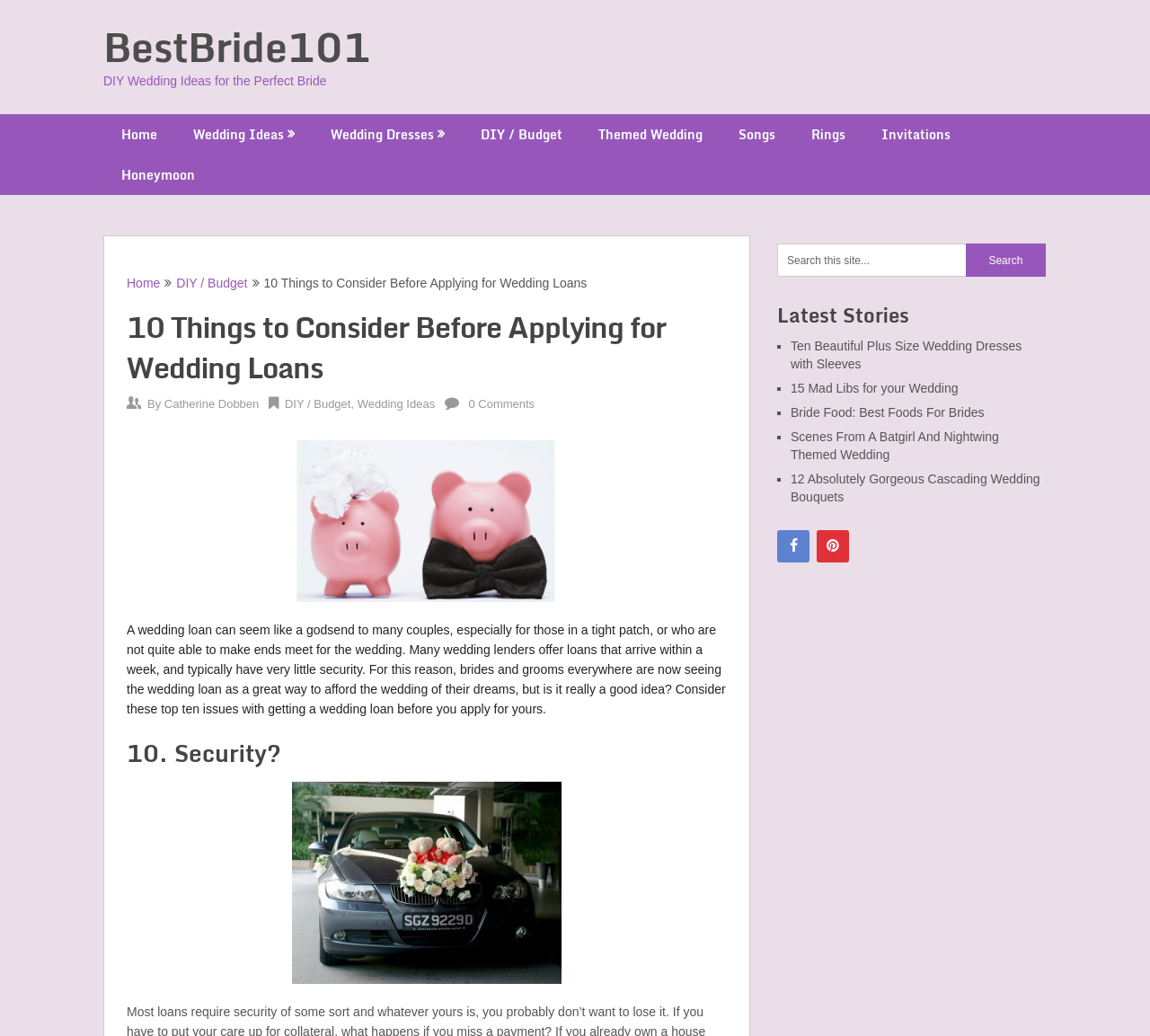Identify the bounding box coordinates of the region that should be clicked to execute the following instruction: "Read the article 'Ten Beautiful Plus Size Wedding Dresses with Sleeves'".

[0.688, 0.327, 0.889, 0.358]